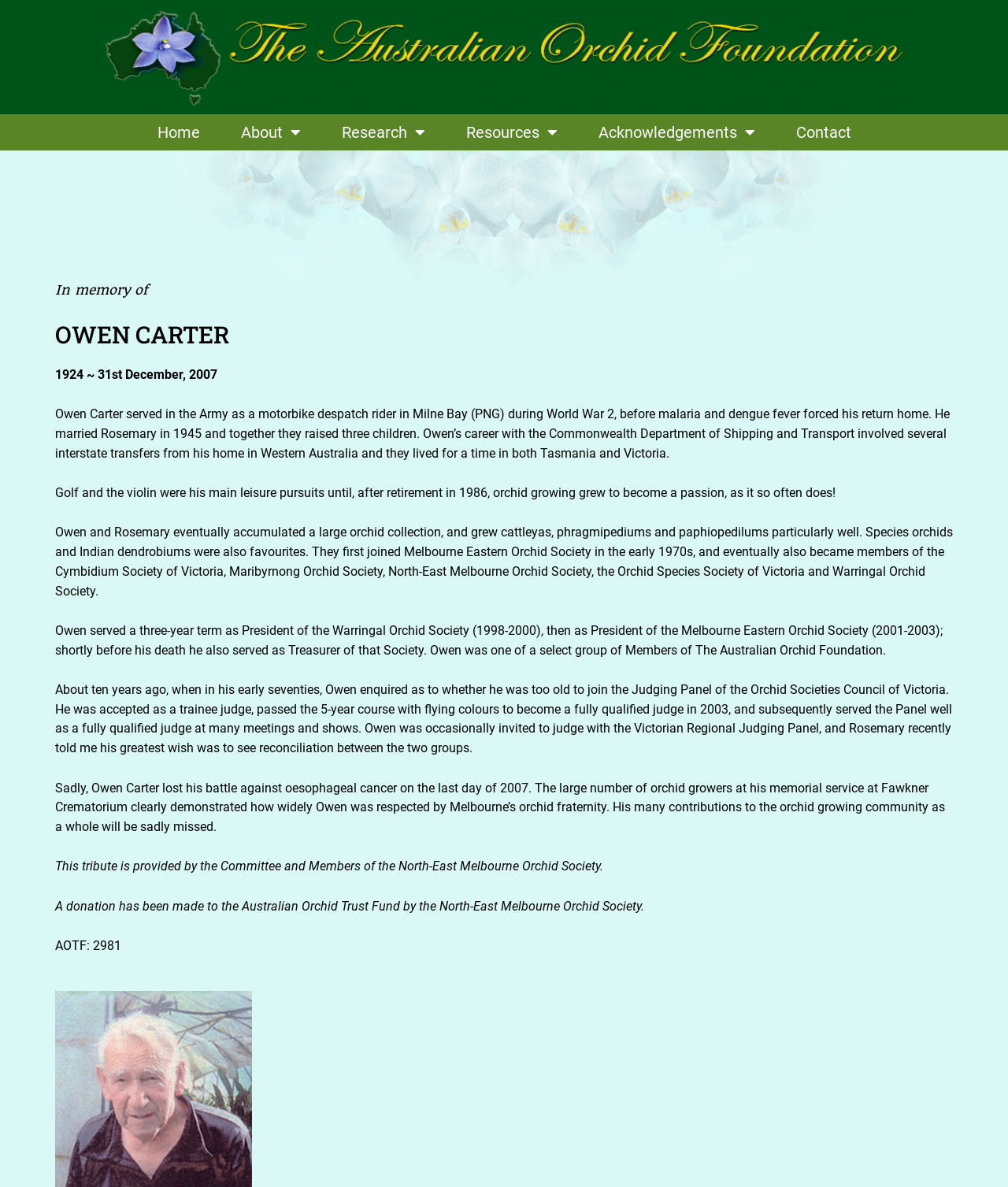Provide a short answer using a single word or phrase for the following question: 
How many children did Owen Carter have?

Three